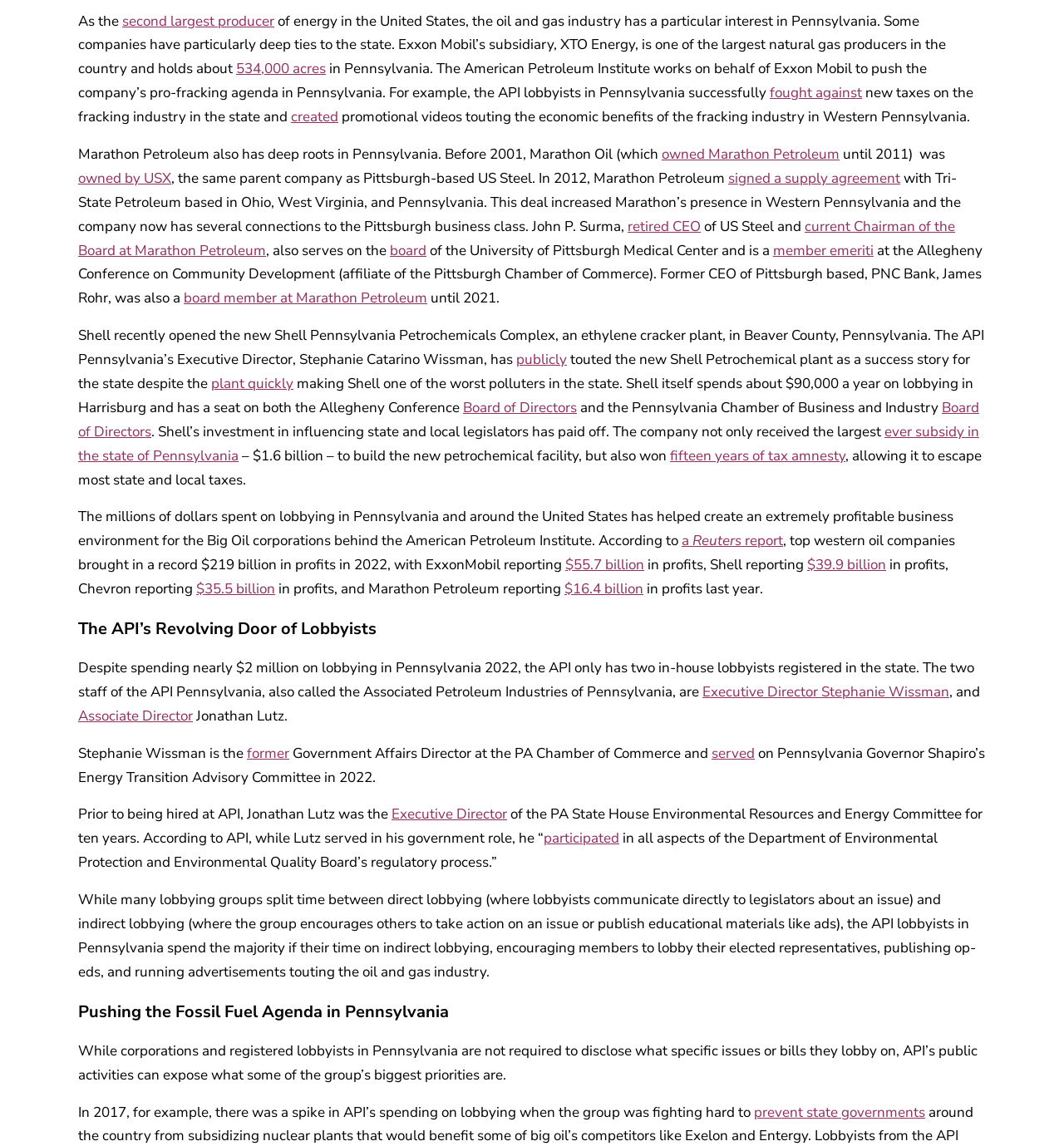Look at the image and answer the question in detail:
Who is the Executive Director of API Pennsylvania?

The text mentions that Stephanie Wissman is the Executive Director of API Pennsylvania, also known as the Associated Petroleum Industries of Pennsylvania.